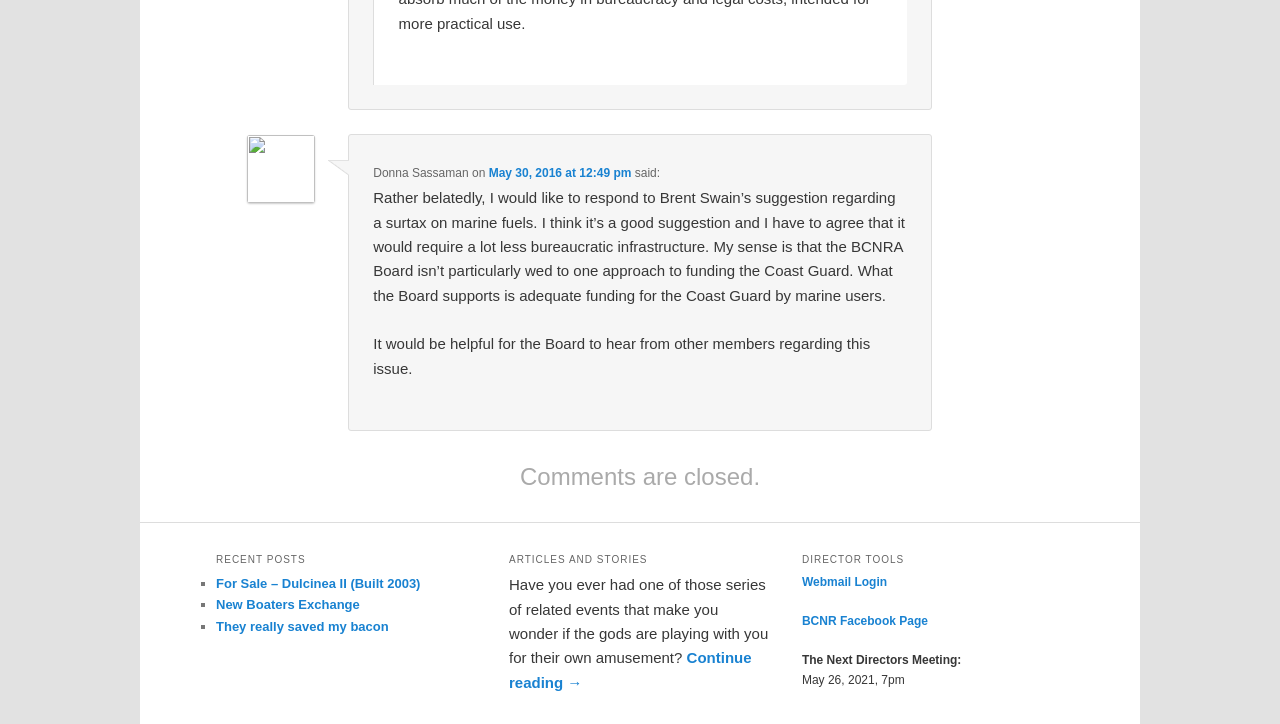What is the date of the next directors meeting?
Provide a detailed answer to the question using information from the image.

The date of the next directors meeting can be found in the 'DIRECTOR TOOLS' section, where it says 'The Next Directors Meeting: May 26, 2021, 7pm'. This suggests that the next directors meeting will take place on May 26, 2021.